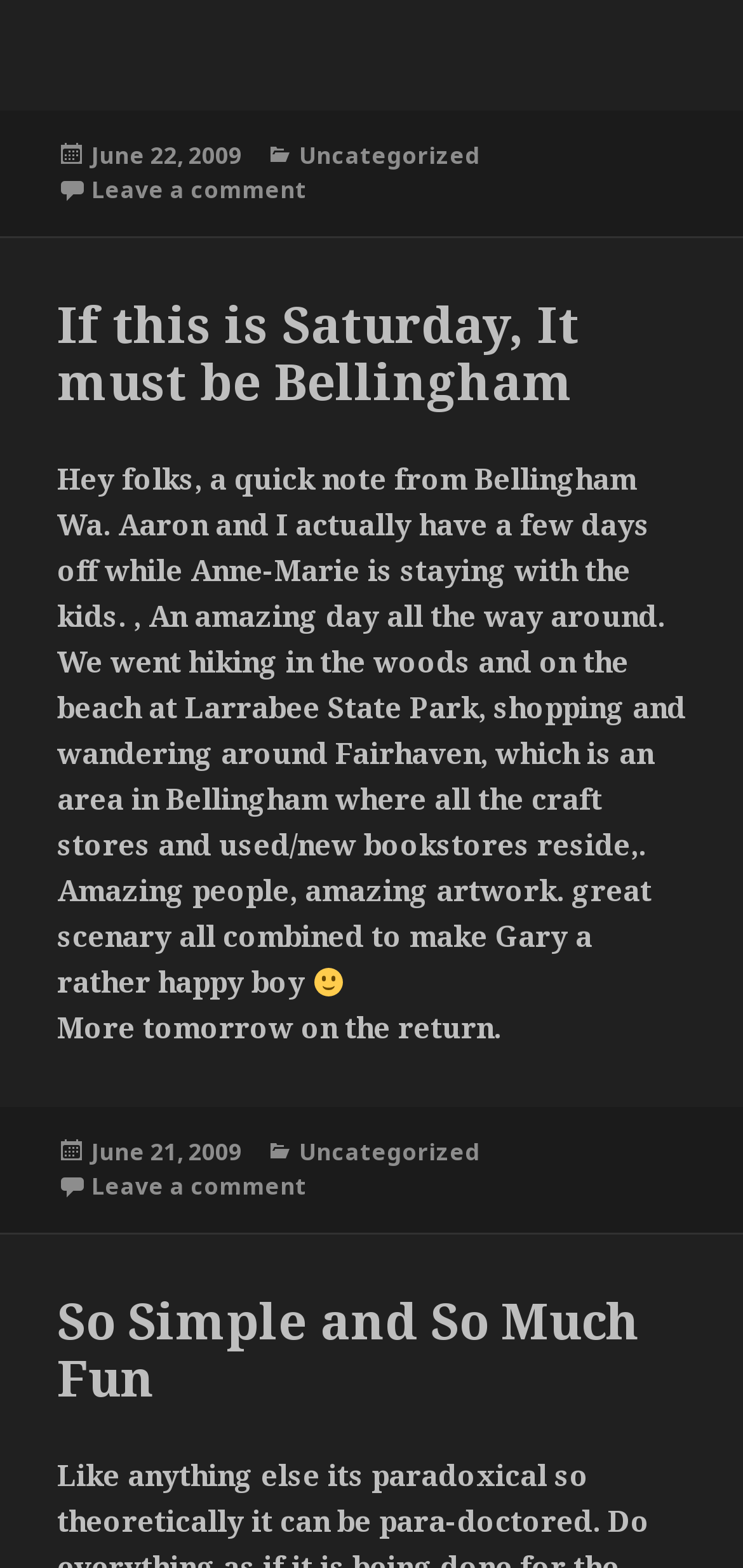With reference to the image, please provide a detailed answer to the following question: How many days off did Aaron and the author have?

I found the number of days off by reading the text in the article section, where it says 'Aaron and I actually have a few days off while Anne-Marie is staying with the kids'.